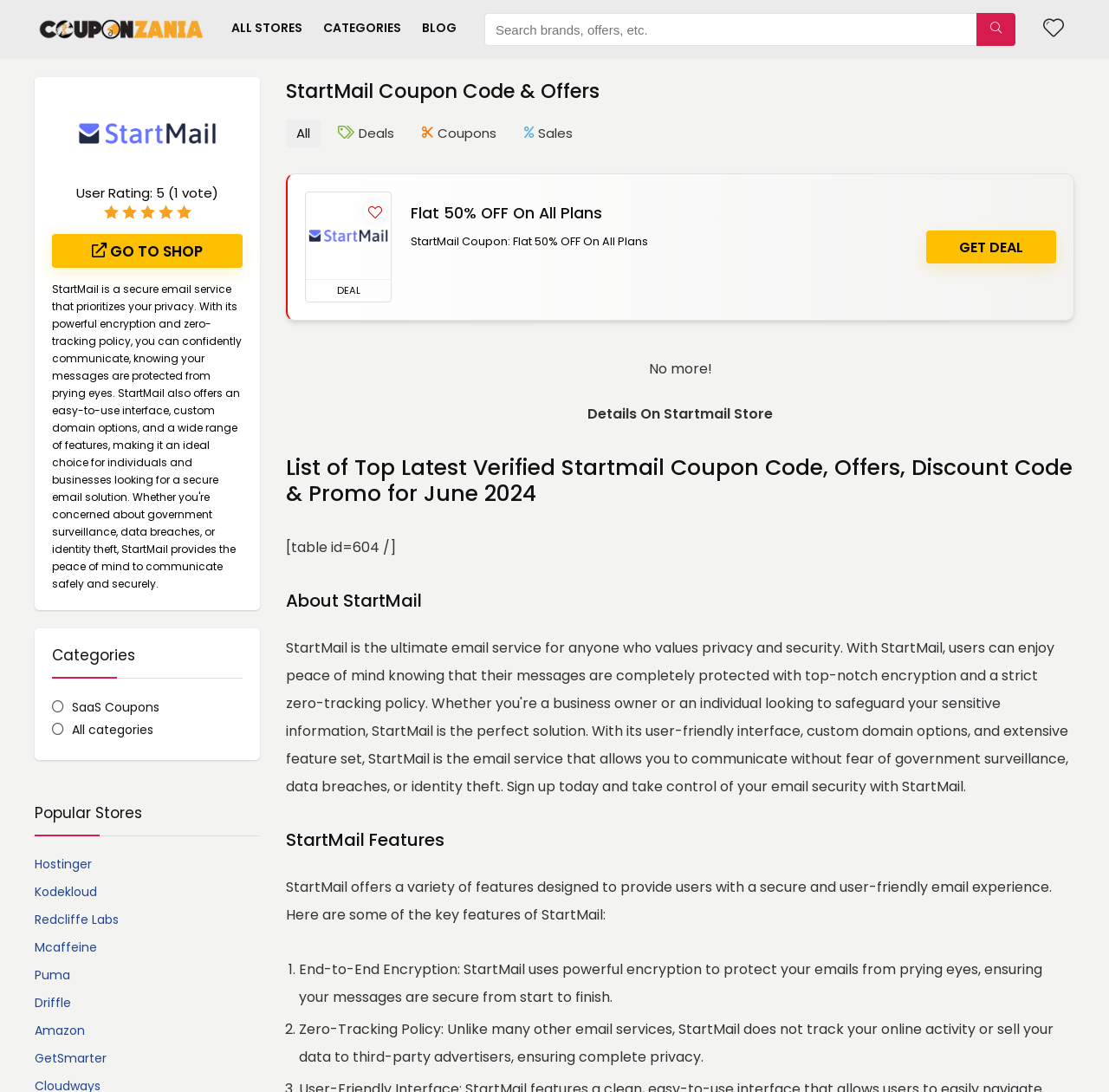Please identify the bounding box coordinates of the clickable area that will fulfill the following instruction: "View StartMail coupon details". The coordinates should be in the format of four float numbers between 0 and 1, i.e., [left, top, right, bottom].

[0.276, 0.176, 0.352, 0.256]